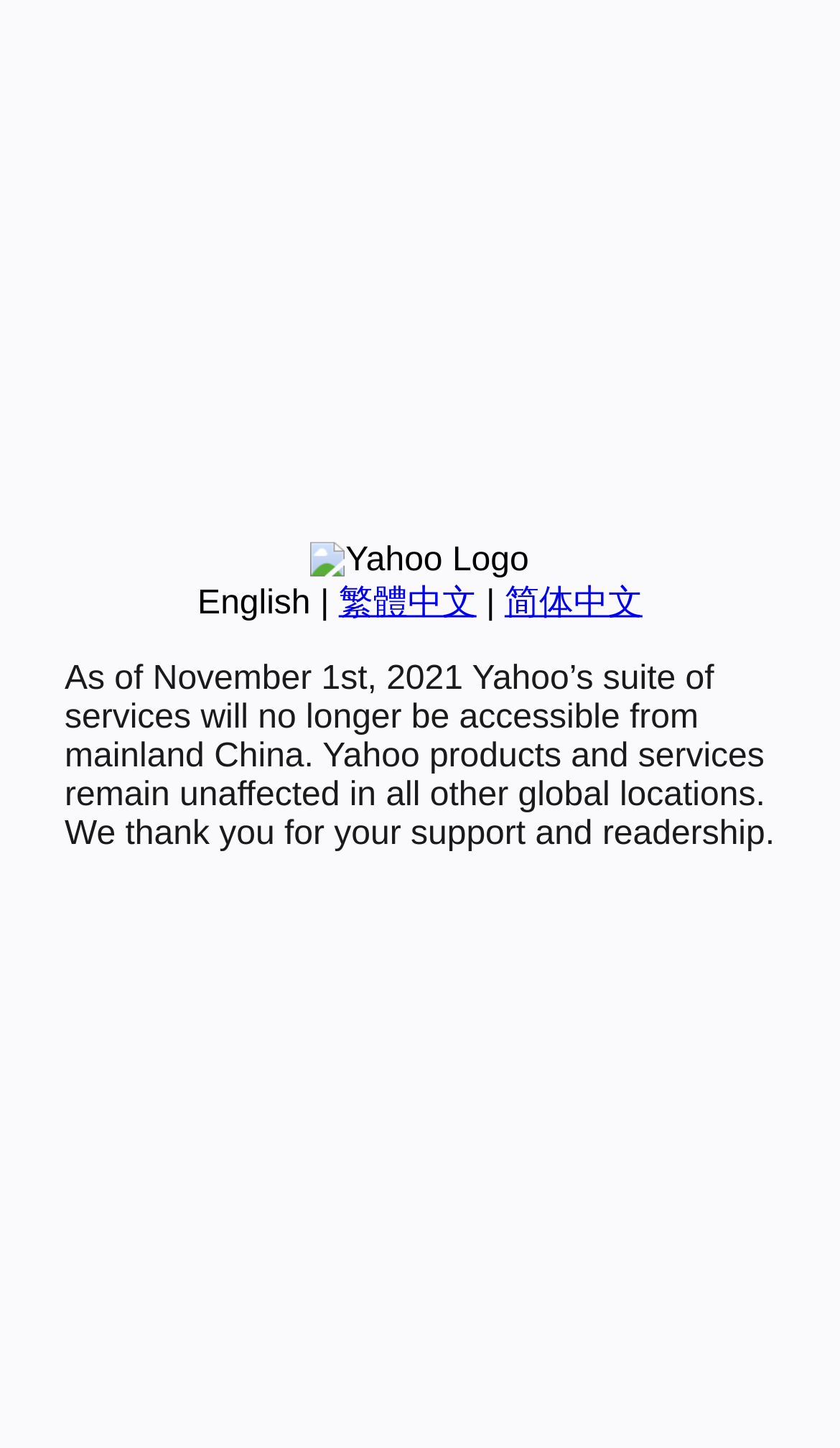Given the element description, predict the bounding box coordinates in the format (top-left x, top-left y, bottom-right x, bottom-right y). Make sure all values are between 0 and 1. Here is the element description: 简体中文

[0.601, 0.404, 0.765, 0.429]